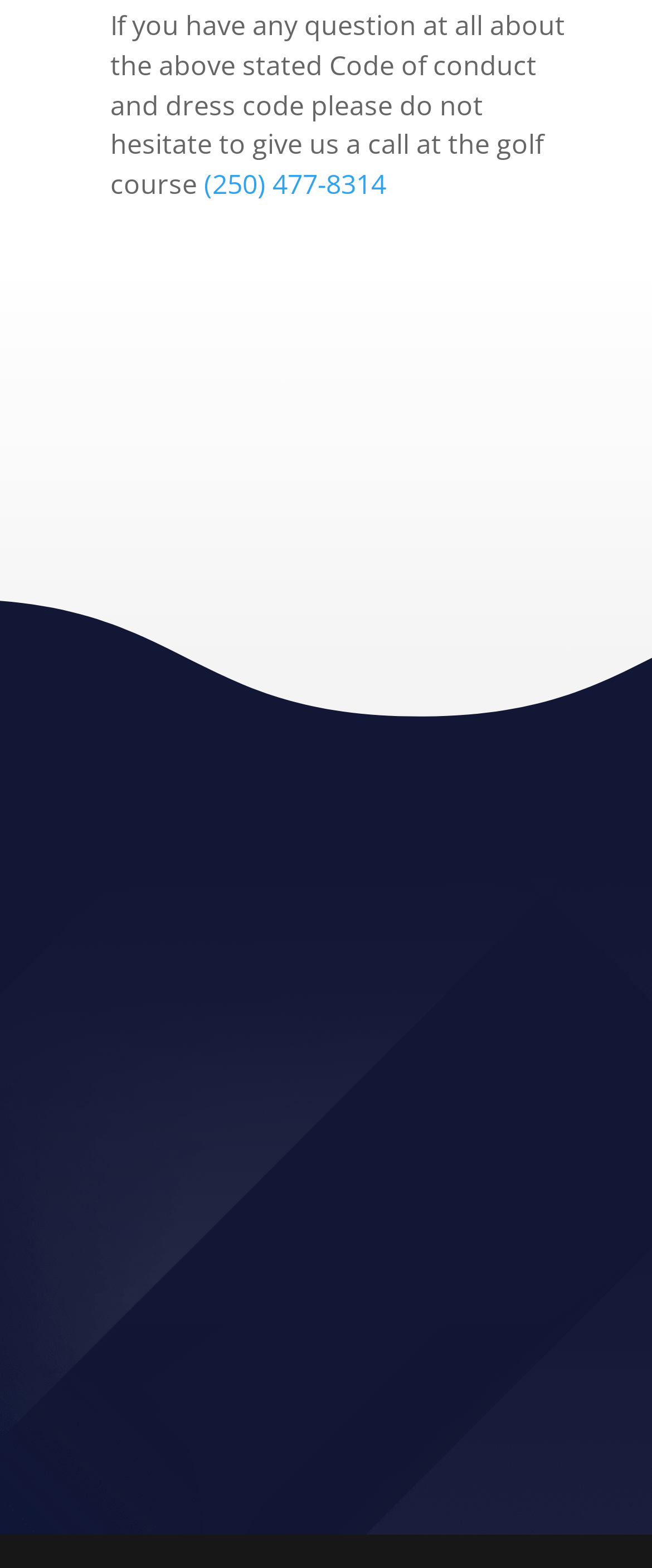Find the bounding box coordinates of the area to click in order to follow the instruction: "View the privacy policy".

[0.373, 0.846, 0.627, 0.865]